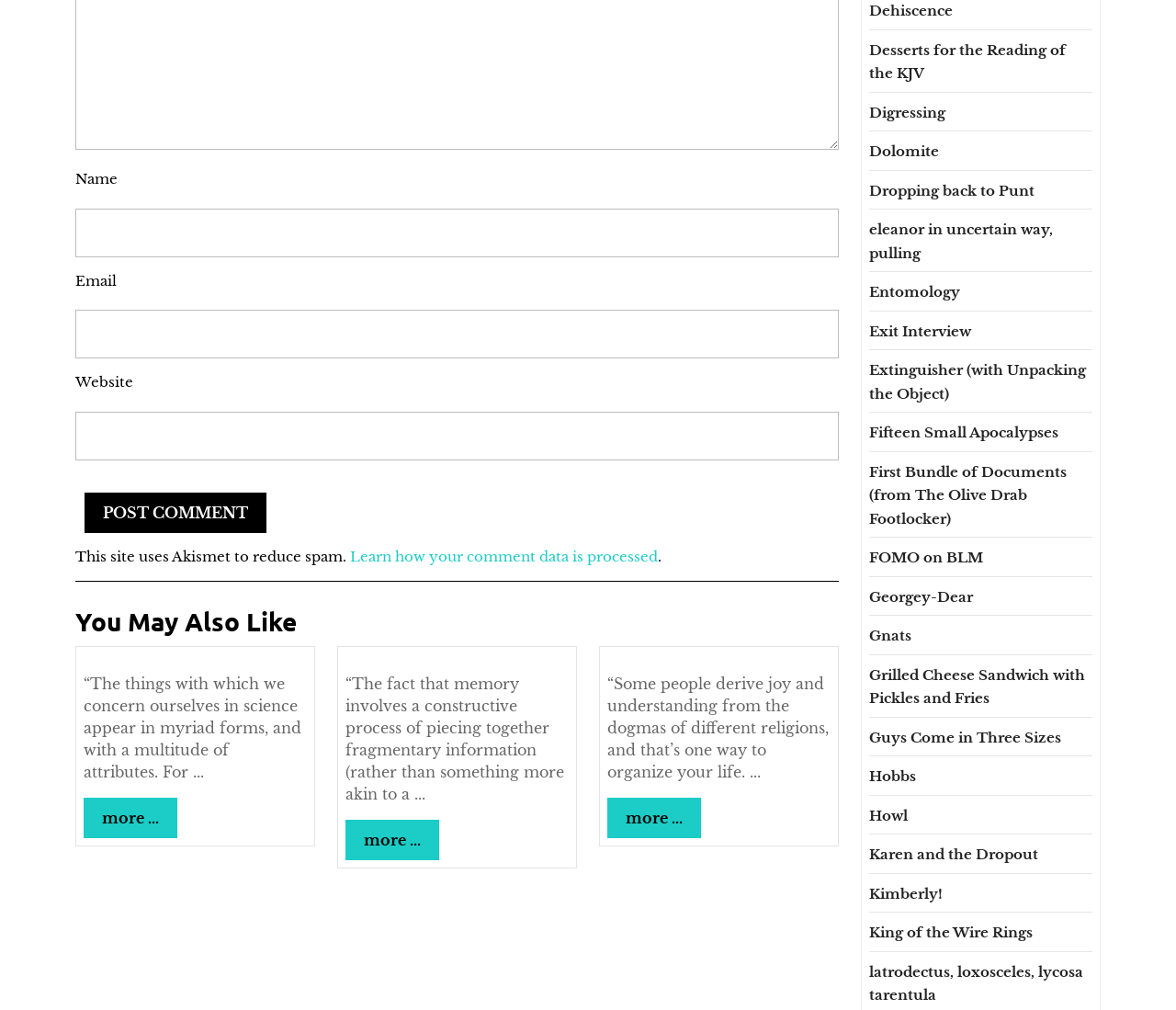Identify the bounding box coordinates of the region that should be clicked to execute the following instruction: "Enter your name".

[0.064, 0.206, 0.713, 0.255]